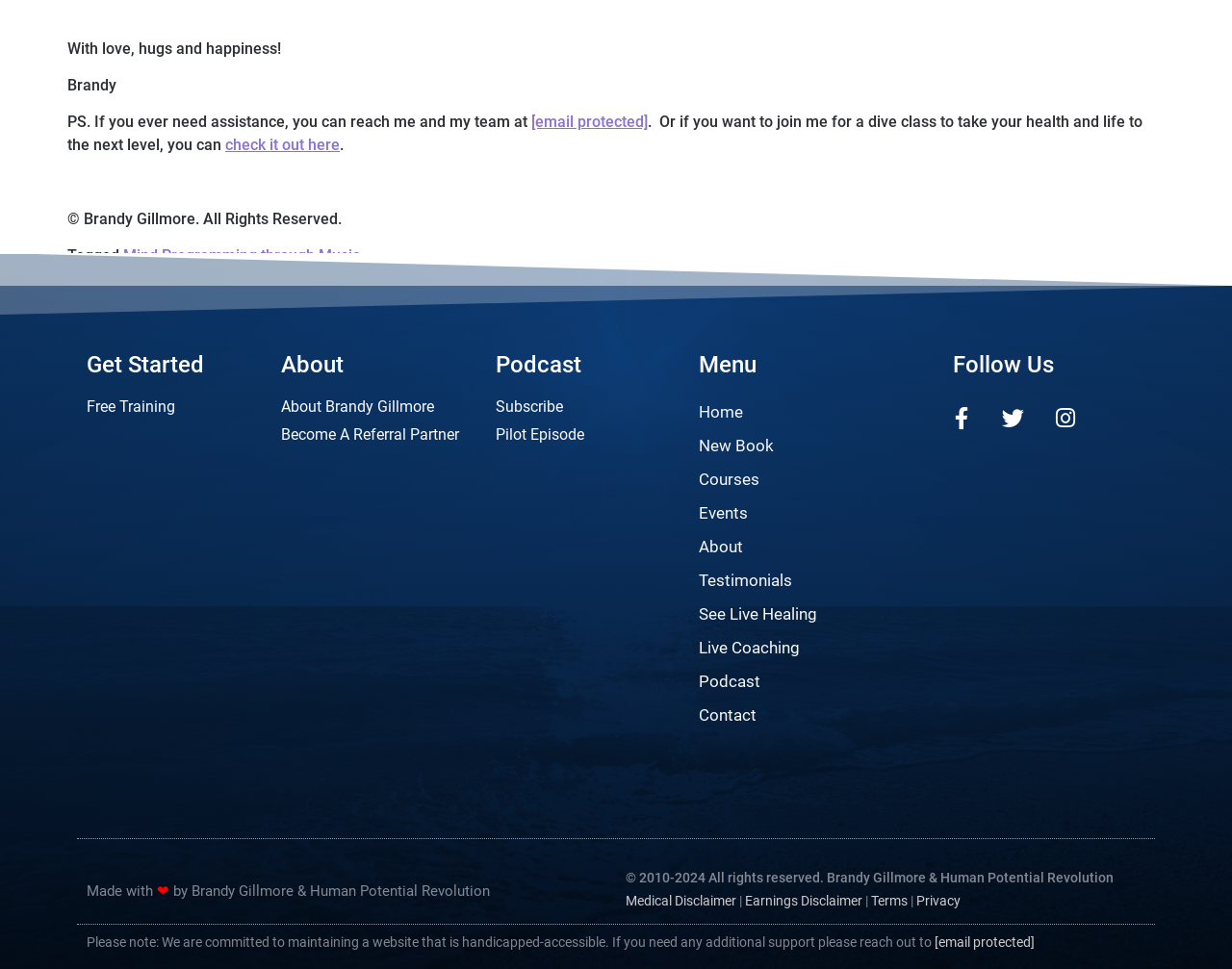Specify the bounding box coordinates of the area to click in order to follow the given instruction: "read the blog."

None